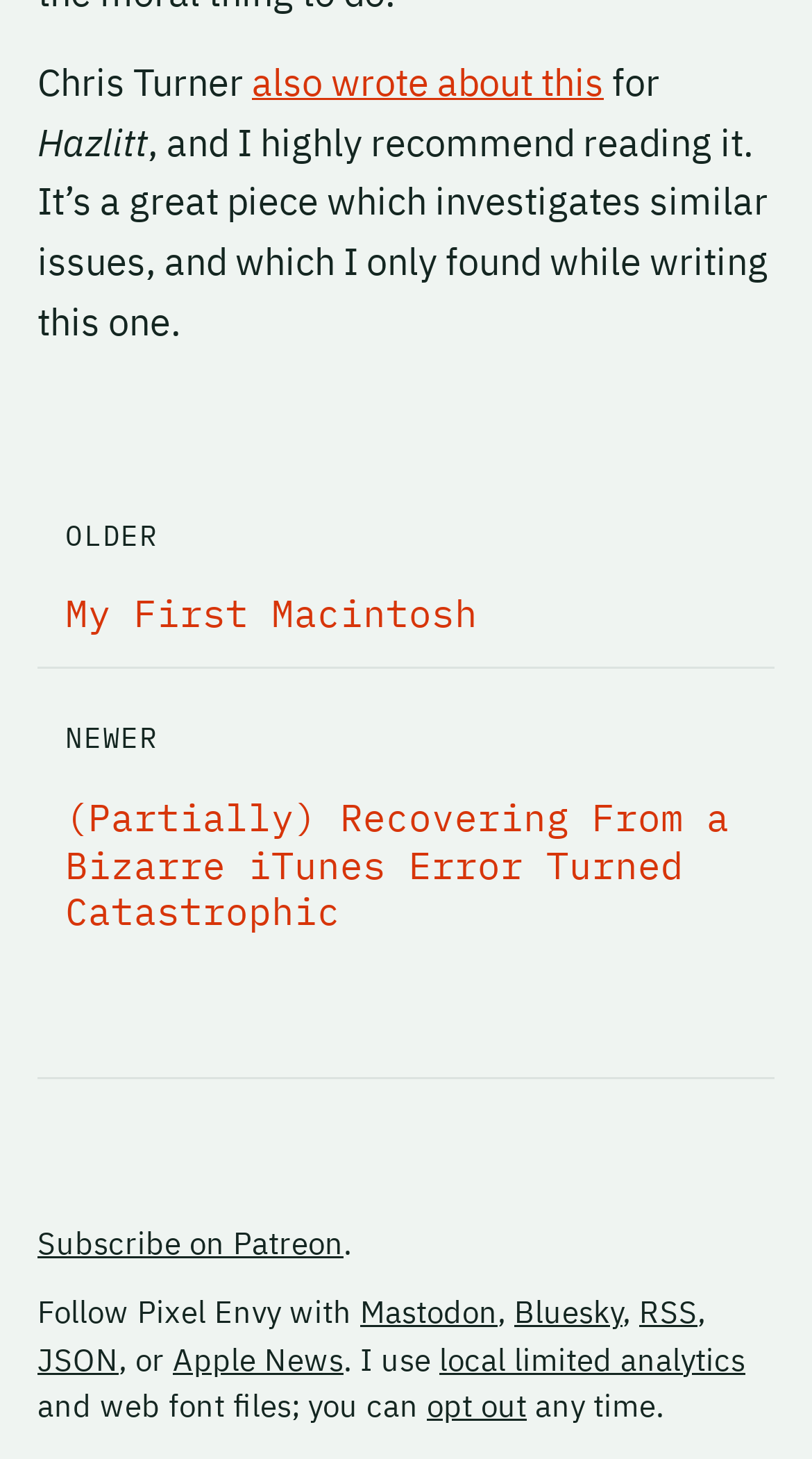How can I follow Pixel Envy?
Please answer the question as detailed as possible.

The answer can be found in the footer section of the webpage, where it lists various ways to follow Pixel Envy, including Mastodon, Bluesky, RSS, JSON, and Apple News.